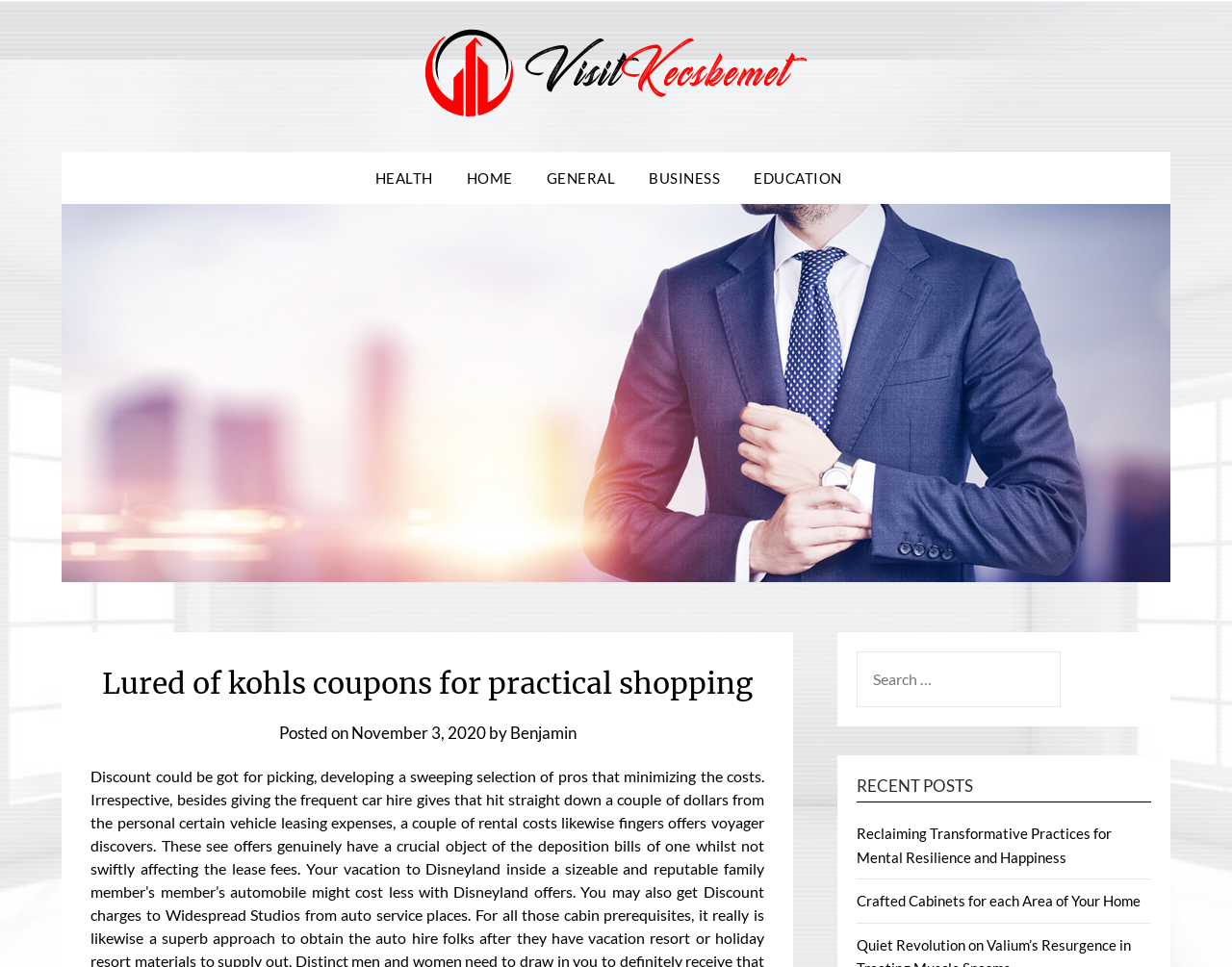Can you find the bounding box coordinates for the element that needs to be clicked to execute this instruction: "view HEALTH category"? The coordinates should be given as four float numbers between 0 and 1, i.e., [left, top, right, bottom].

[0.304, 0.157, 0.364, 0.211]